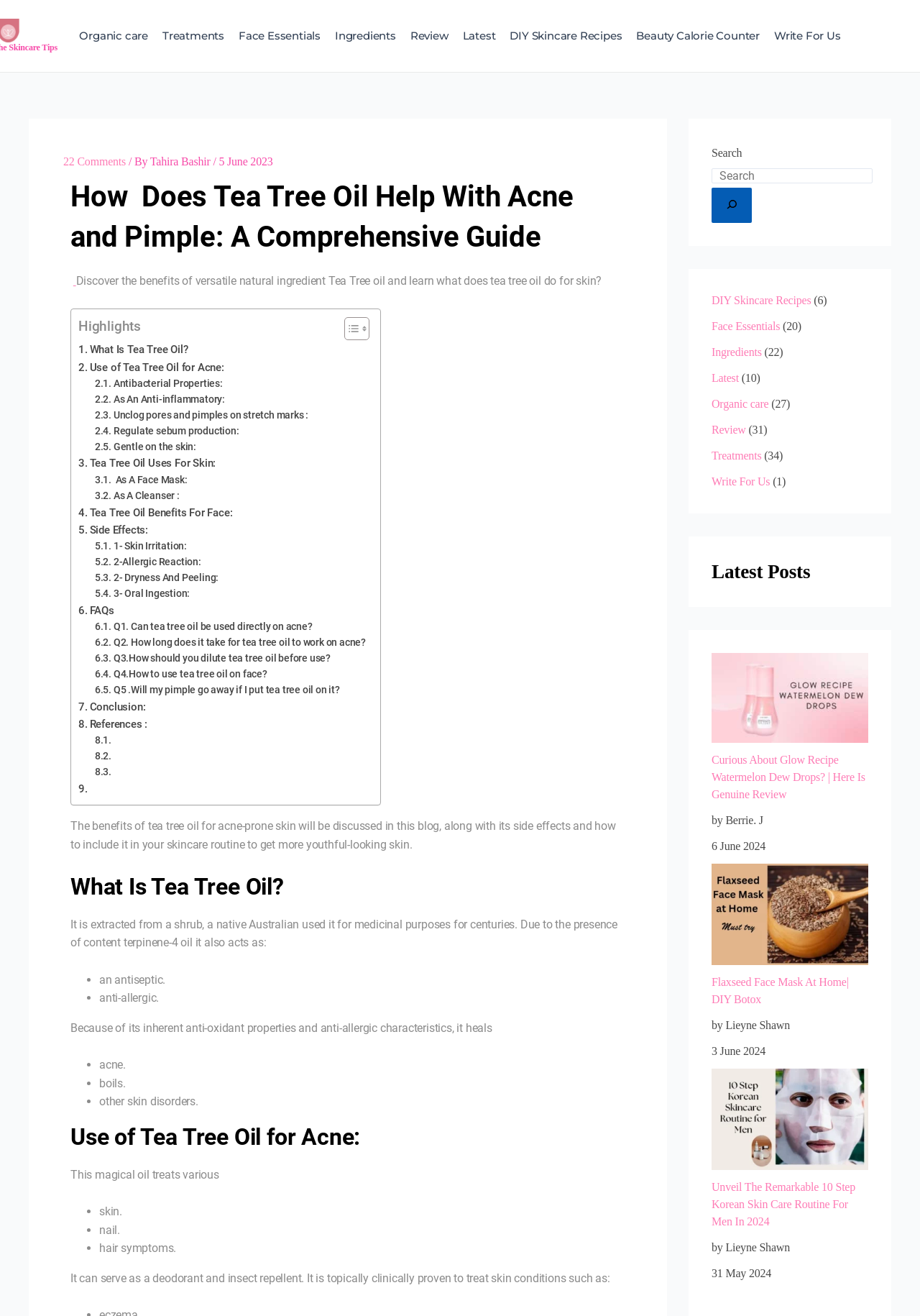Examine the image carefully and respond to the question with a detailed answer: 
How can Tea Tree Oil be used on the face?

Tea Tree Oil can be used on the face as a face mask or cleanser, as mentioned in the section 'Tea Tree Oil Uses For Skin:' and the benefits of using it for acne-prone skin.